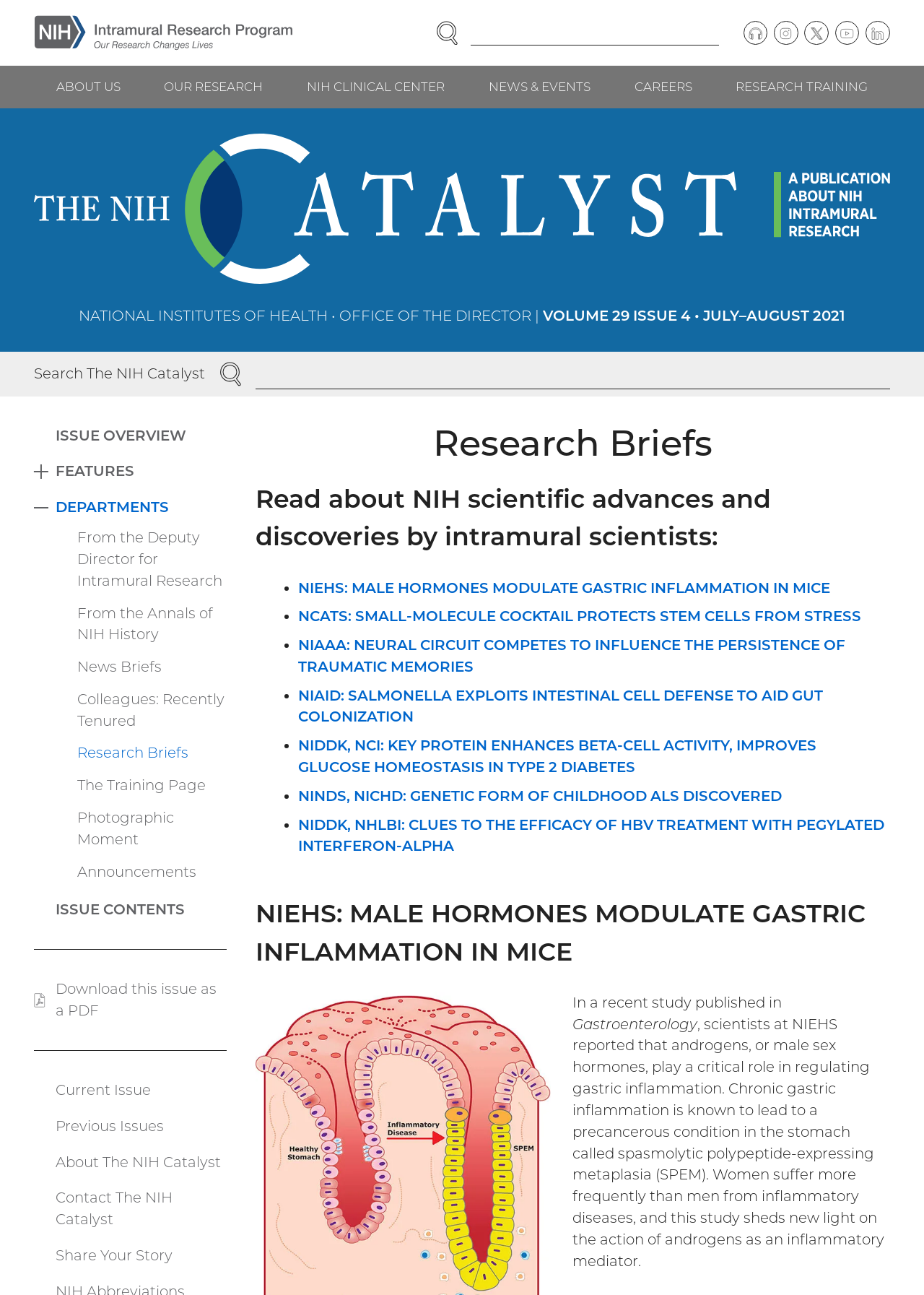Extract the bounding box for the UI element that matches this description: "About Us".

[0.037, 0.051, 0.154, 0.084]